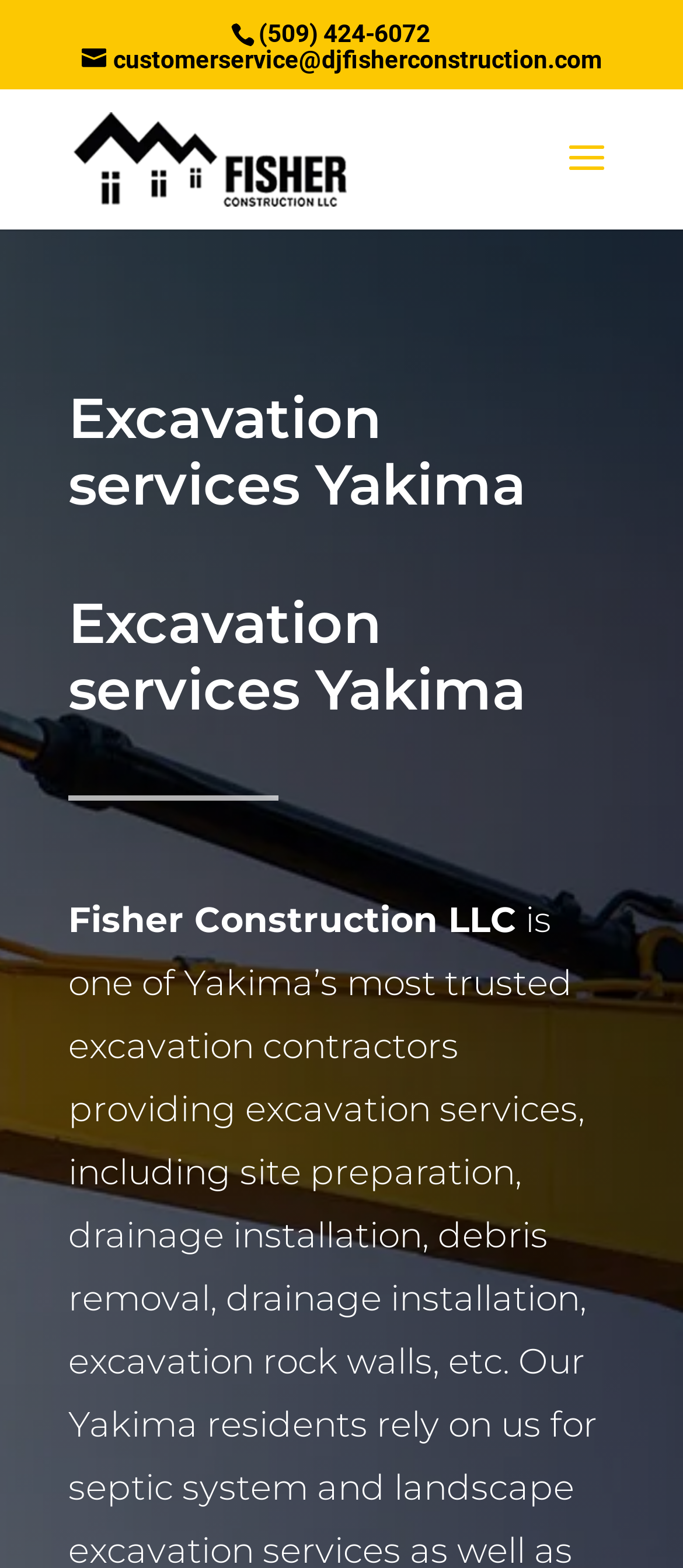Based on the visual content of the image, answer the question thoroughly: What type of services does Fisher Construction, LLC provide?

I found the type of services by looking at the heading elements with the bounding box coordinates [0.1, 0.246, 0.343] and [0.1, 0.376, 0.473], which both contain the text 'Excavation services Yakima'.